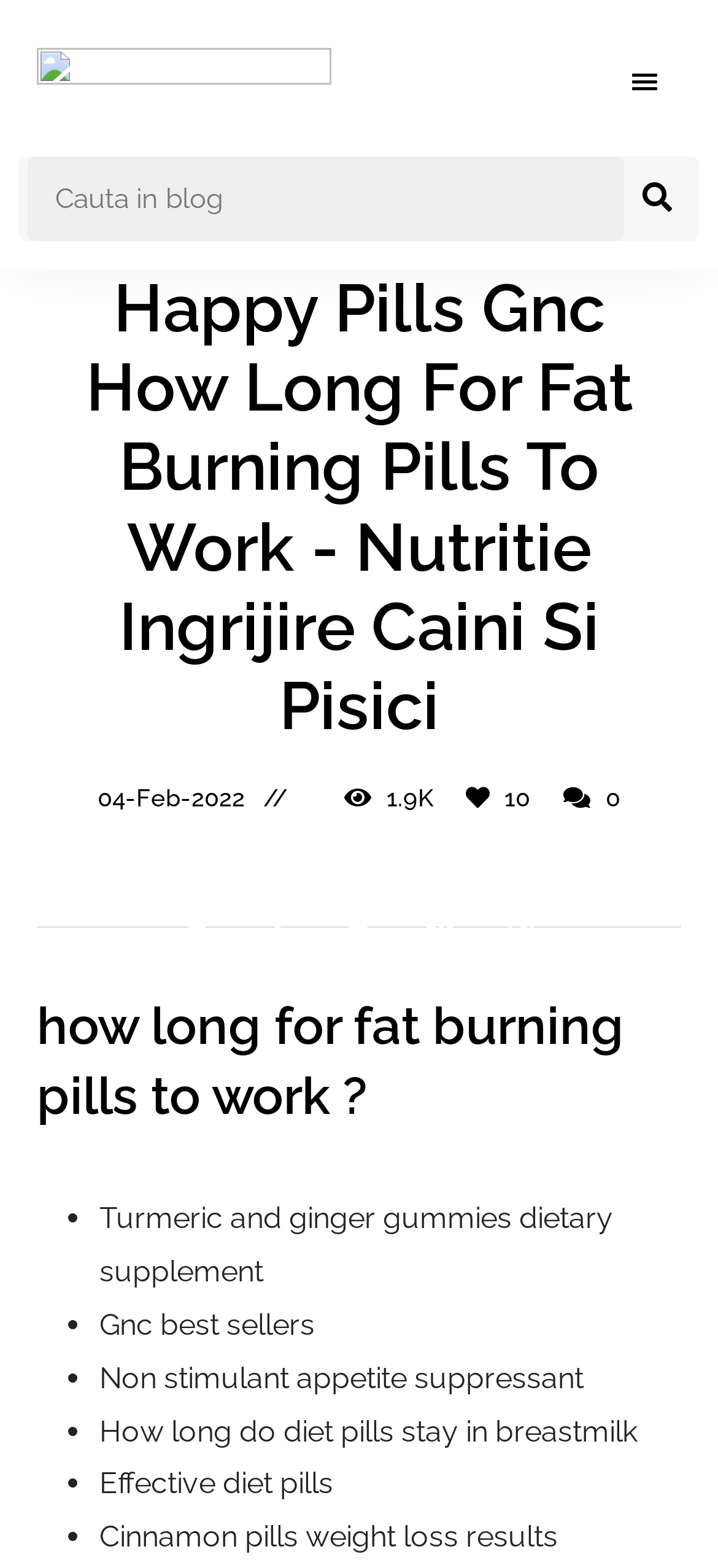Using the information in the image, give a comprehensive answer to the question: 
What is the date of the blog post?

I found the date of the blog post by looking at the header section of the webpage, where it is written as '04-Feb-2022'.